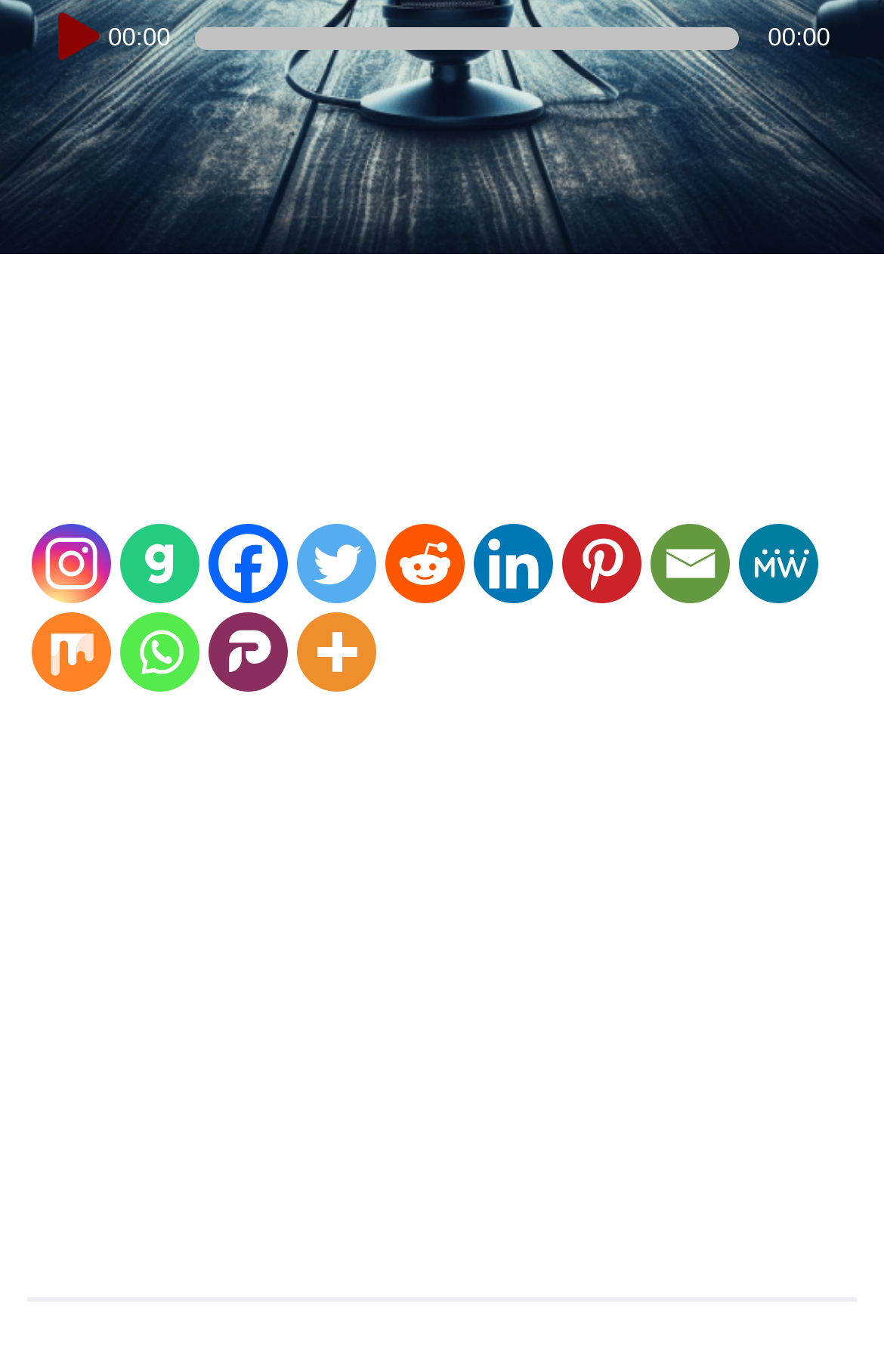Locate the UI element described by aria-label="Twitter" title="Twitter" and provide its bounding box coordinates. Use the format (top-left x, top-left y, bottom-right x, bottom-right y) with all values as floating point numbers between 0 and 1.

[0.335, 0.381, 0.425, 0.439]